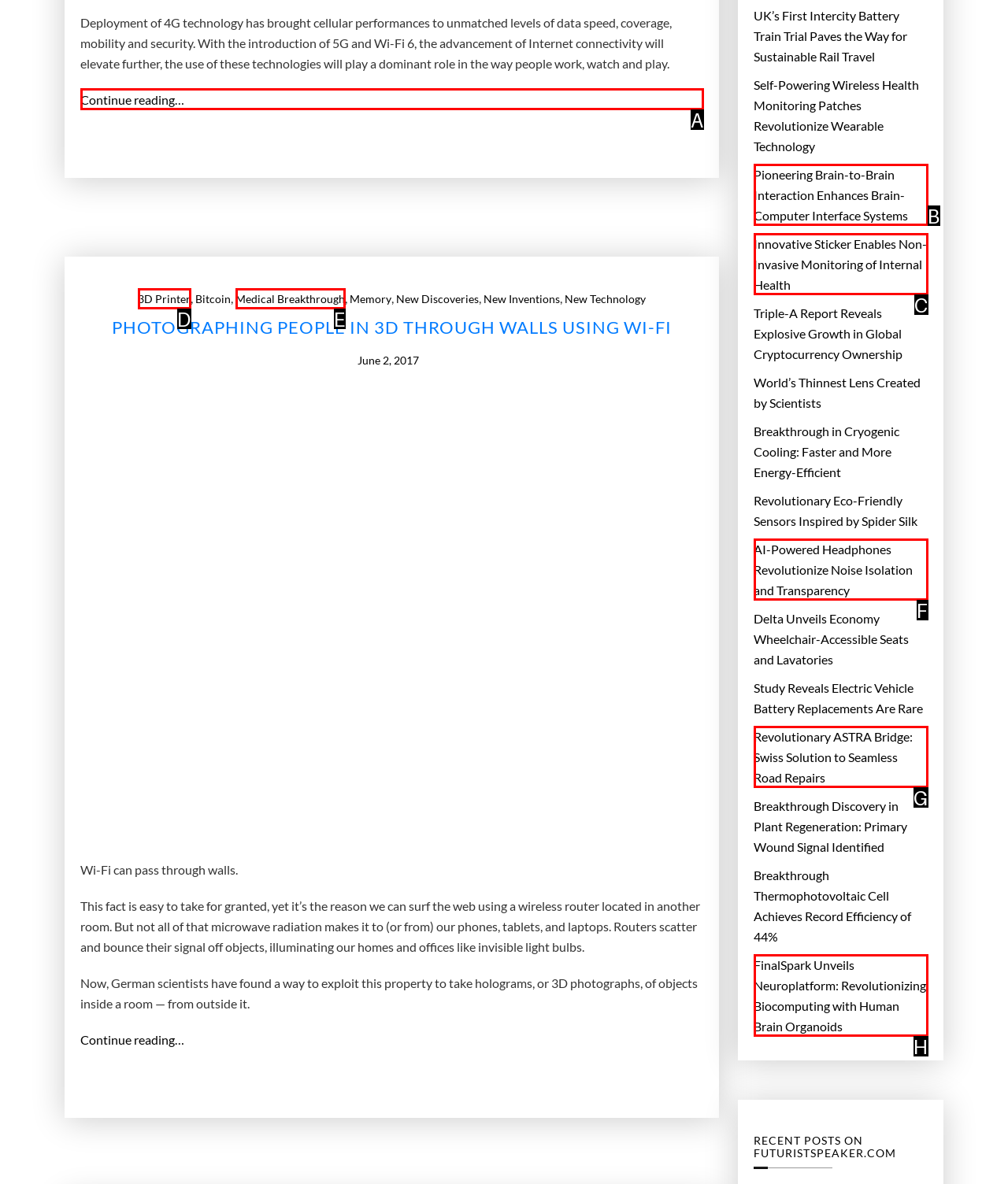Which lettered option should I select to achieve the task: Read more about the future of Wi-Fi according to the highlighted elements in the screenshot?

A